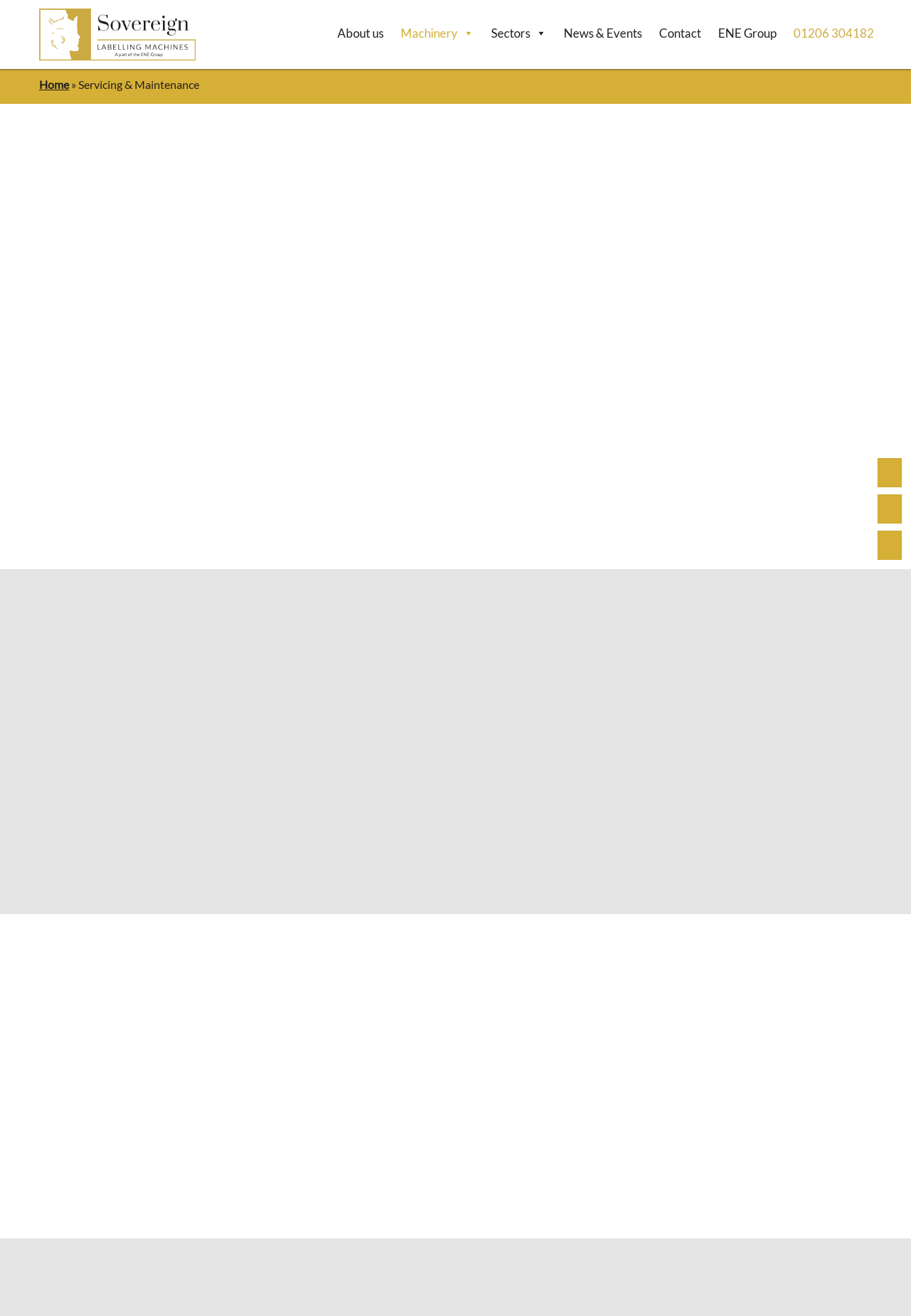Please identify the bounding box coordinates of the element I need to click to follow this instruction: "view About us page".

[0.366, 0.015, 0.425, 0.036]